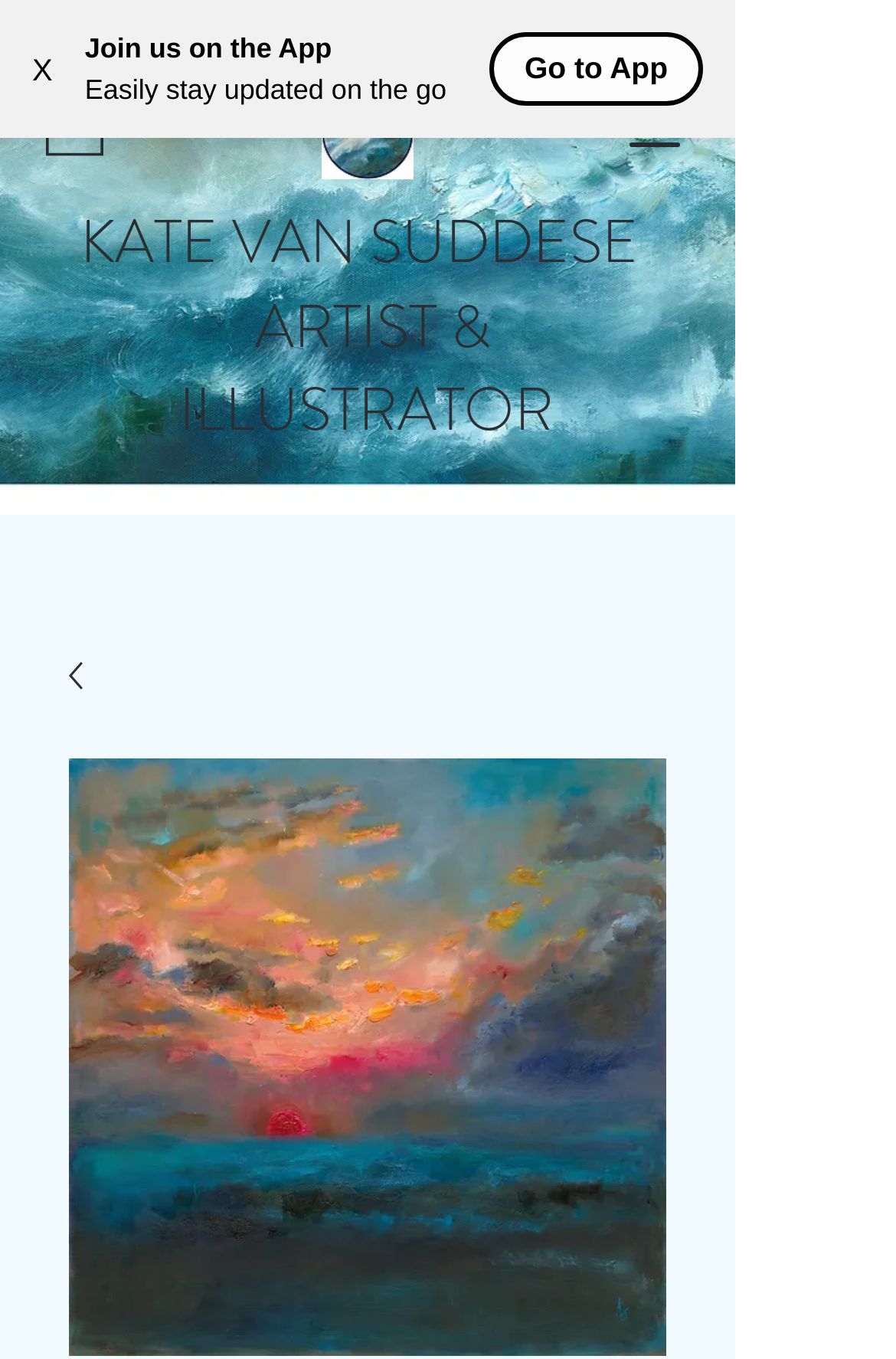Use a single word or phrase to answer the question:
What is the image on the top-right corner?

X